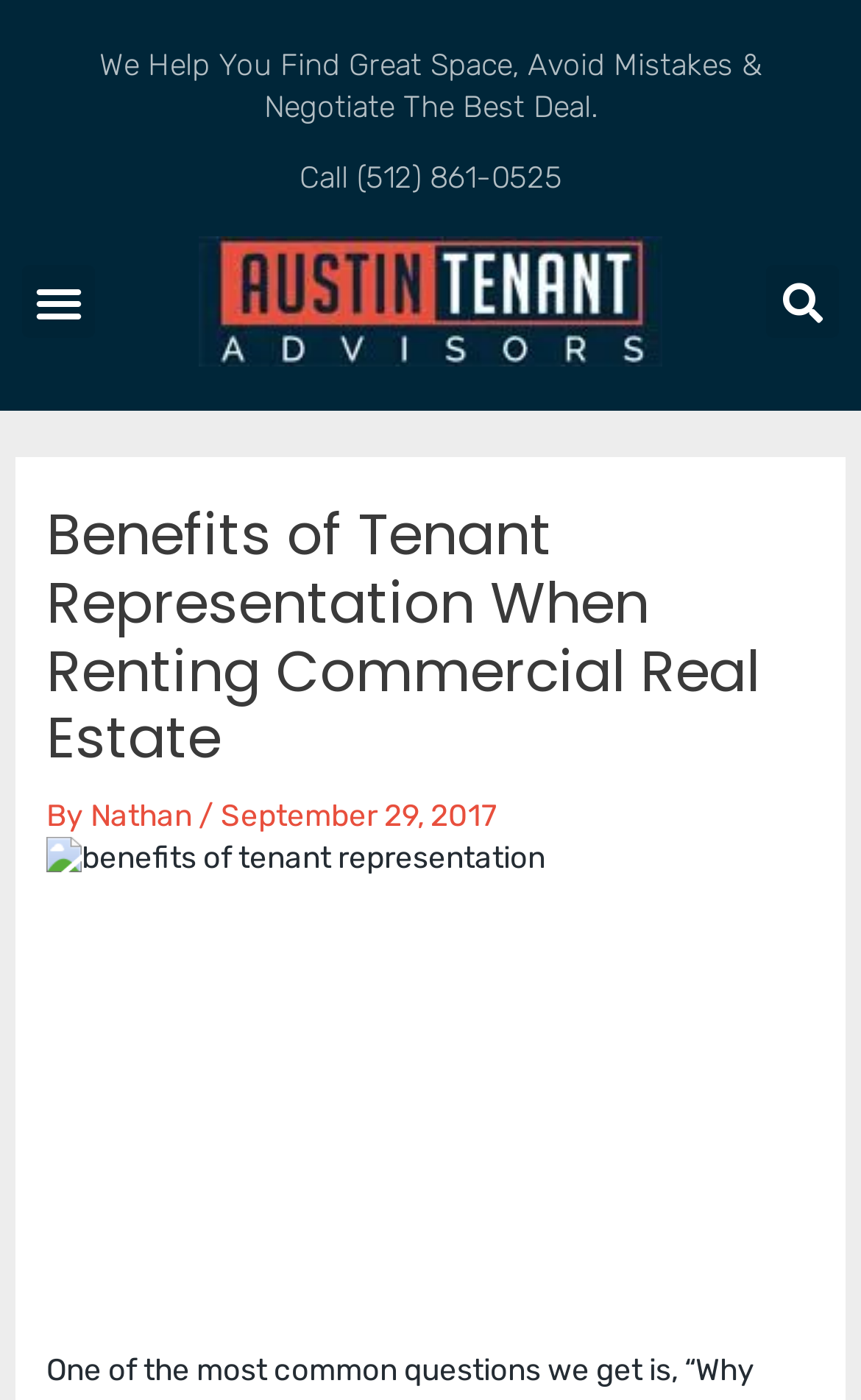Determine the bounding box coordinates for the UI element described. Format the coordinates as (top-left x, top-left y, bottom-right x, bottom-right y) and ensure all values are between 0 and 1. Element description: Call (512) 861-0525

[0.347, 0.113, 0.653, 0.138]